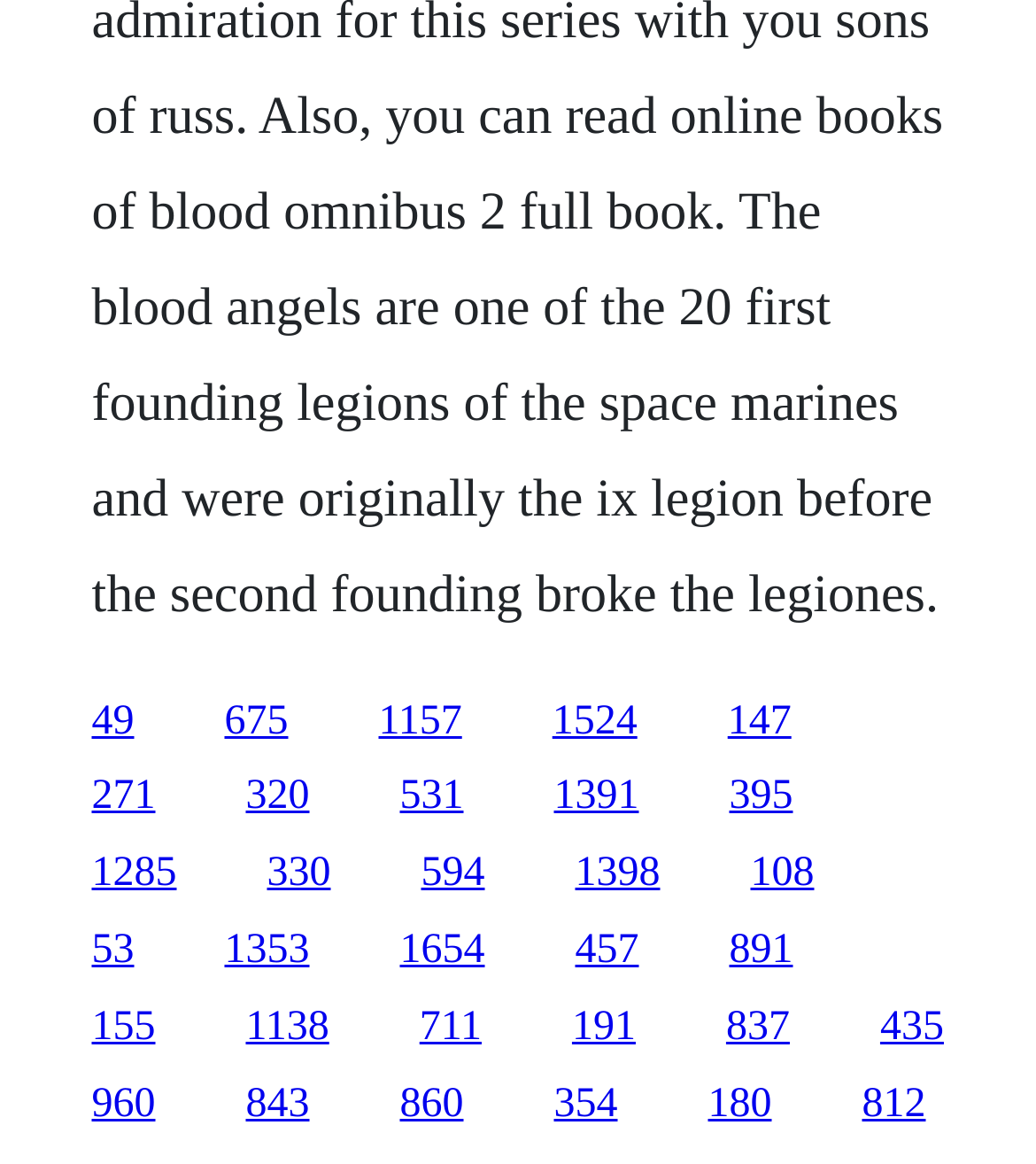Respond to the following question with a brief word or phrase:
How many links are on the webpage?

50